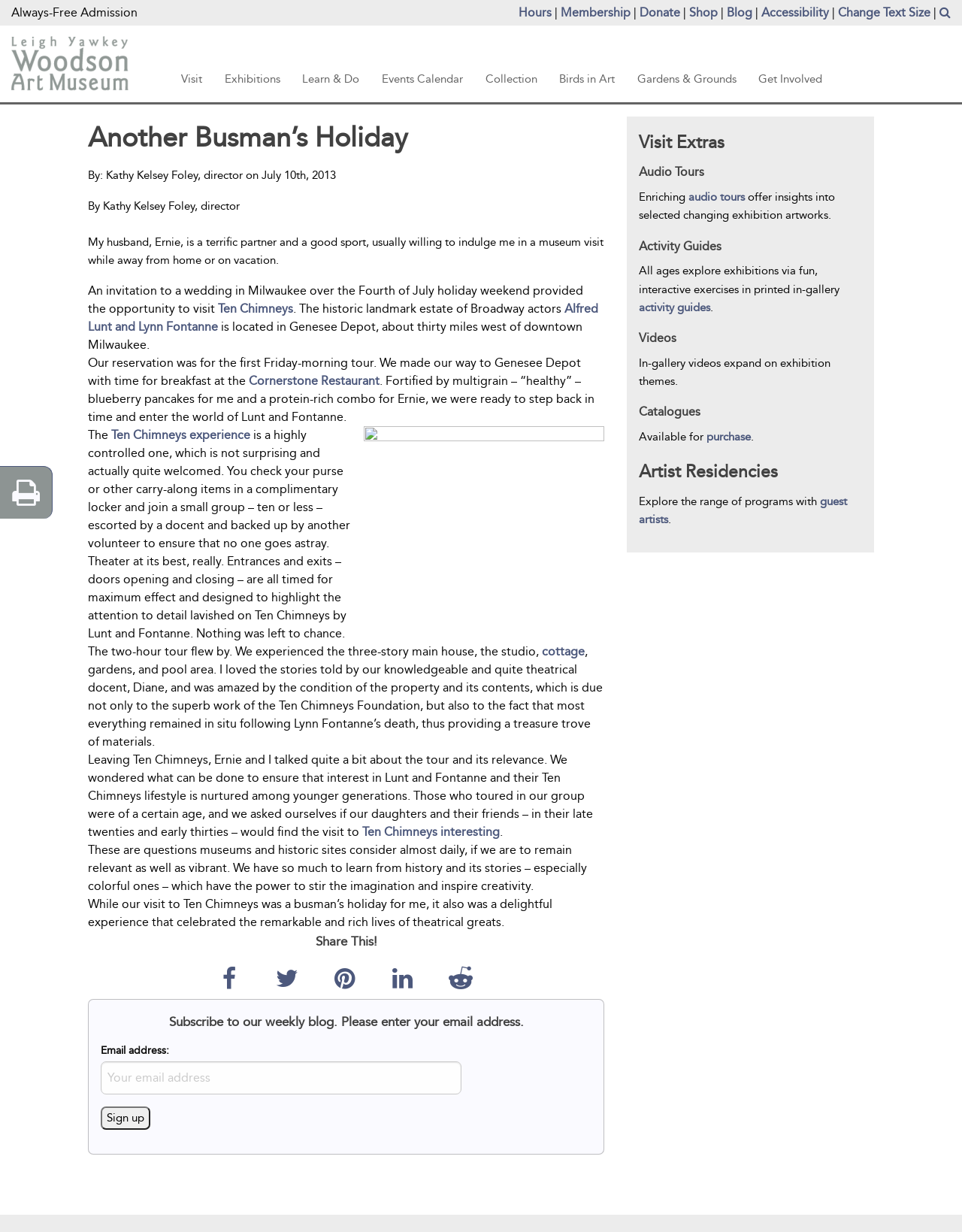Identify the bounding box coordinates of the section to be clicked to complete the task described by the following instruction: "Click the 'Sign up' button". The coordinates should be four float numbers between 0 and 1, formatted as [left, top, right, bottom].

[0.105, 0.898, 0.157, 0.917]